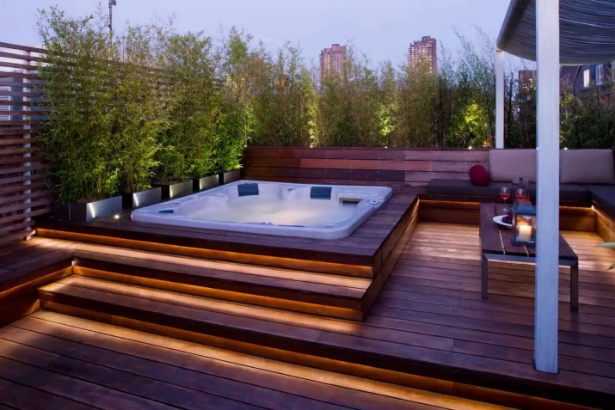Outline with detail what the image portrays.

This inviting image showcases a beautifully designed outdoor space featuring a sleek hot tub warmly illuminated by stylish solar deck lighting. The hot tub is surrounded by elegant wooden decking that flows down into steps, enhancing the overall aesthetic. Lush greenery provided by bamboo plants flanks the area, creating a serene and private atmosphere. 

The carefully placed lighting not only highlights the steps but also adds a cozy glow to the lounging area, where a small table set with drinks and candles completes the scene, perfect for relaxation at dusk. This design exemplifies how solar deck lighting can transform an outdoor area, combining beauty and functionality for a delightful ambient experience.